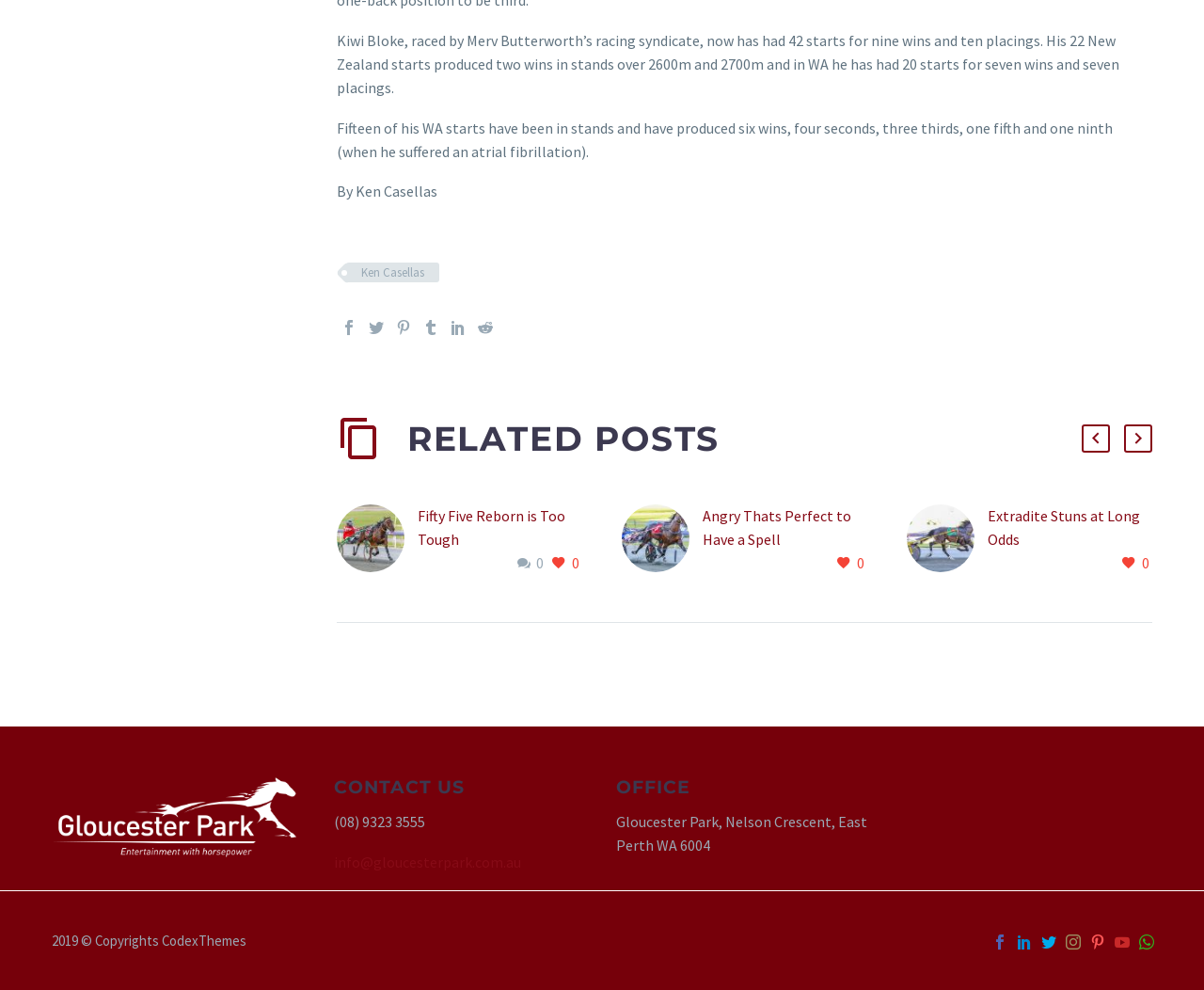How many wins does Kiwi Bloke have in New Zealand?
Refer to the image and give a detailed answer to the query.

According to the article, Kiwi Bloke has two wins in New Zealand, as indicated by the text 'His 22 New Zealand starts produced two wins in stands over 2600m and 2700m'.